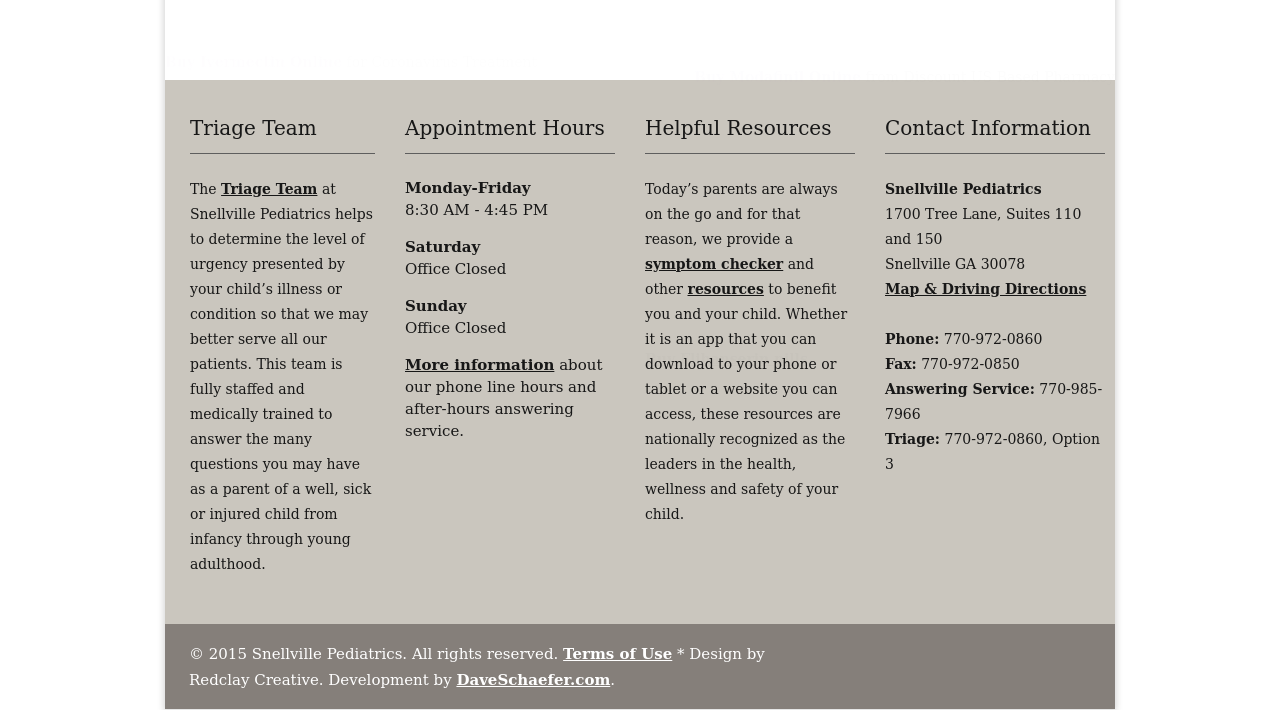What are the office hours on Monday to Friday?
Please provide a single word or phrase as your answer based on the screenshot.

8:30 AM - 4:45 PM